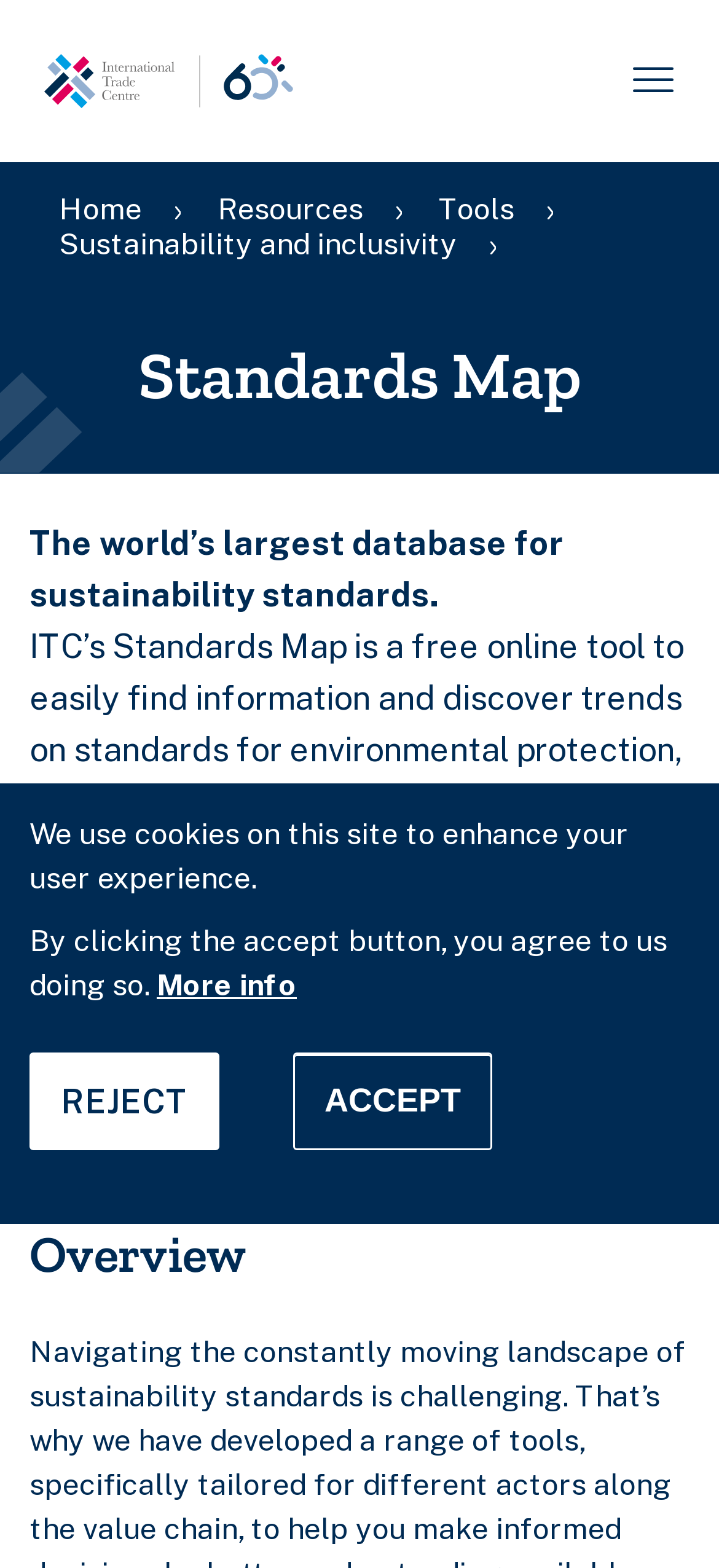Identify the bounding box coordinates for the region of the element that should be clicked to carry out the instruction: "Click the 'Home' link". The bounding box coordinates should be four float numbers between 0 and 1, i.e., [left, top, right, bottom].

[0.041, 0.0, 0.408, 0.103]